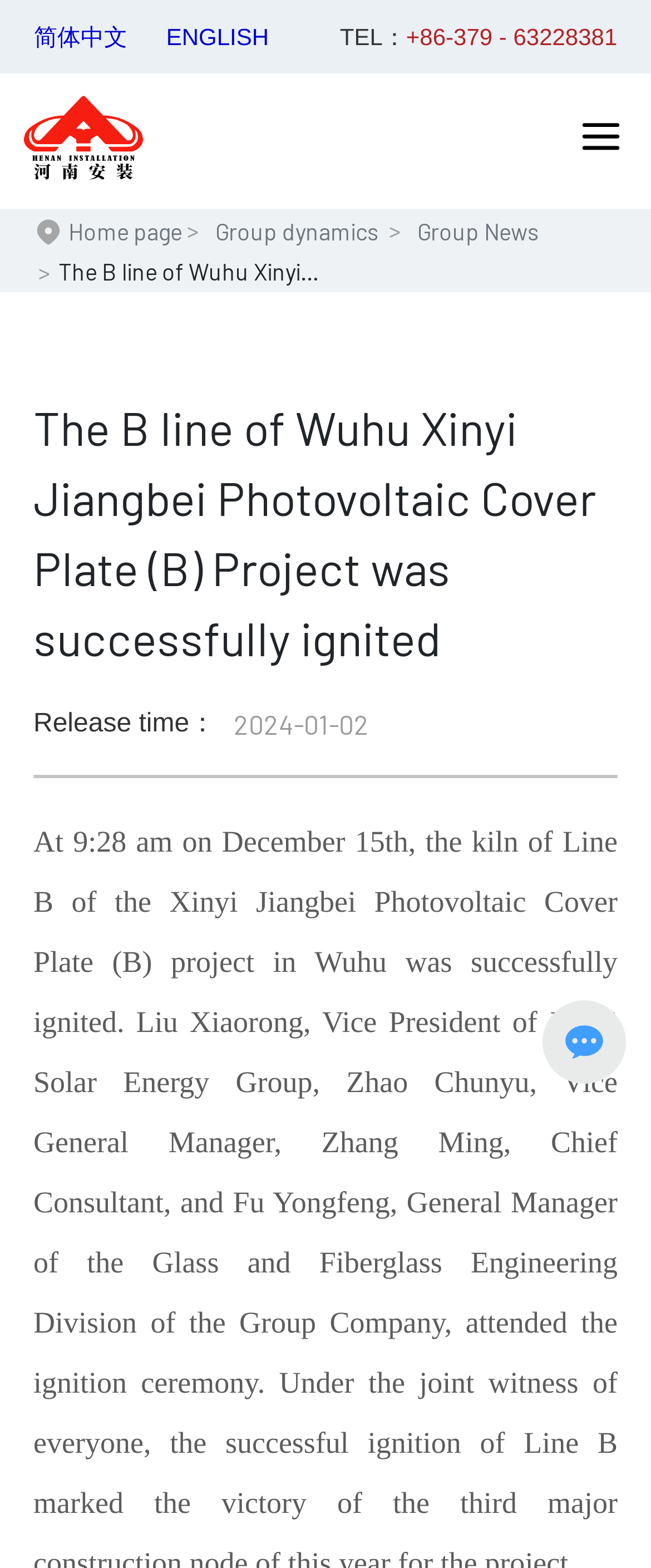Locate the bounding box of the UI element described by: "Group News" in the given webpage screenshot.

[0.641, 0.134, 0.828, 0.161]